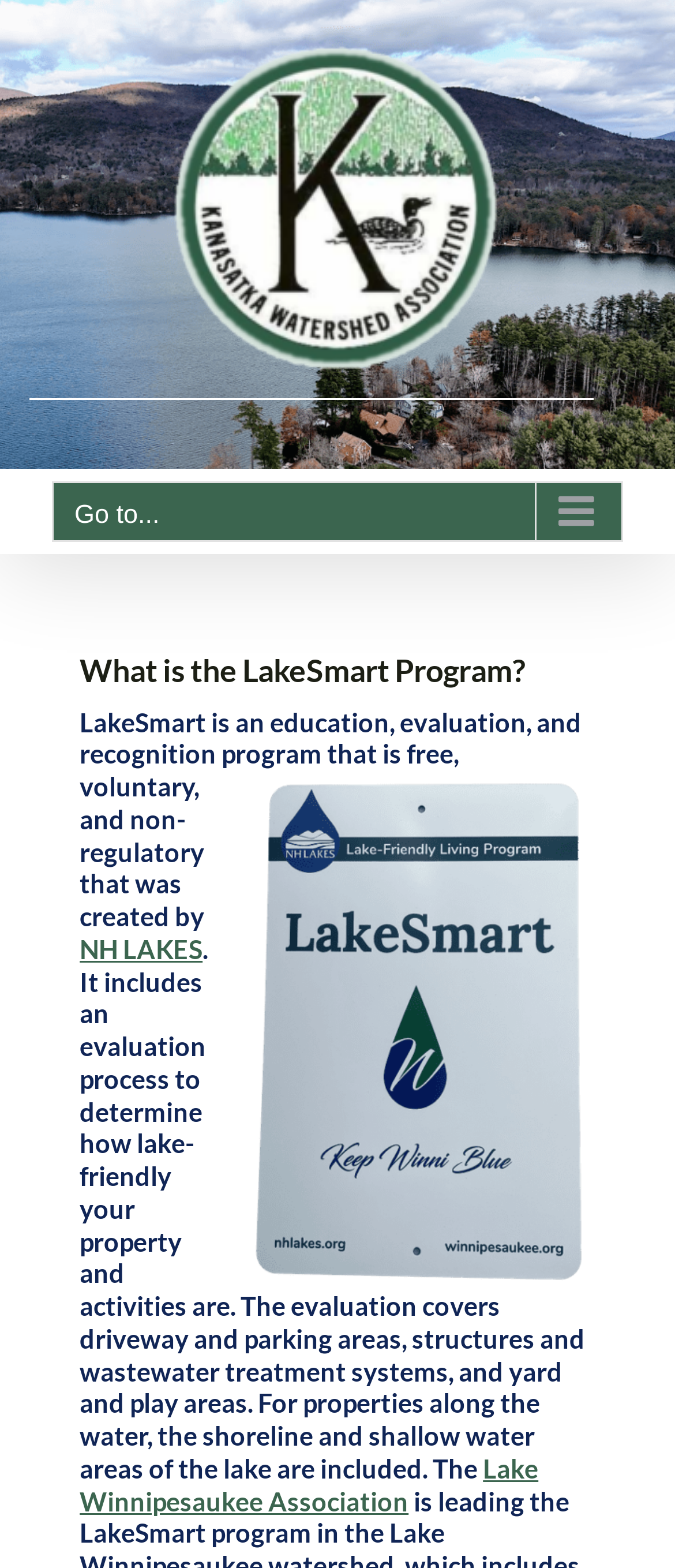What is LakeSmart Program? Observe the screenshot and provide a one-word or short phrase answer.

Education, evaluation, and recognition program